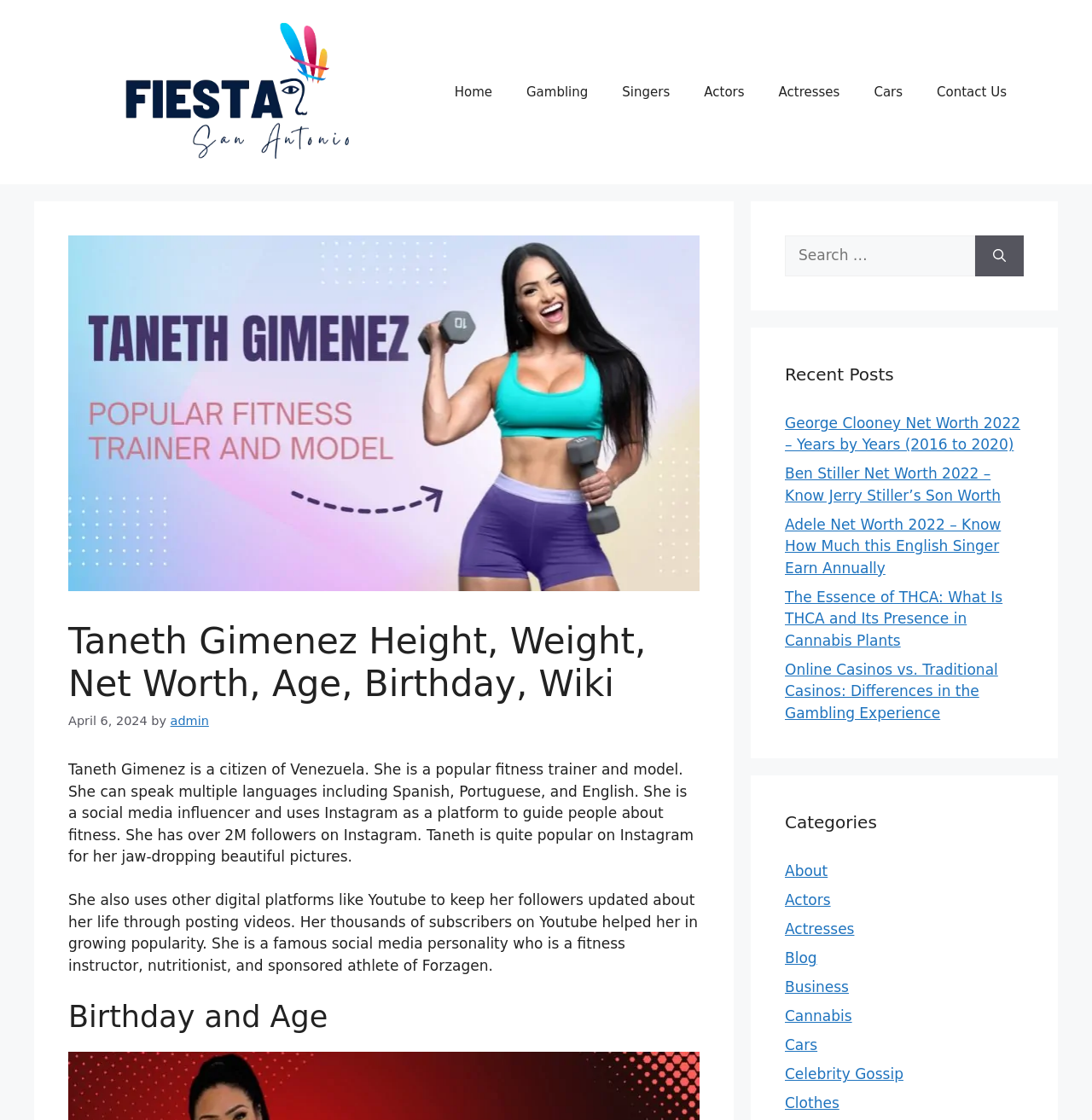Answer the following in one word or a short phrase: 
What is Taneth Gimenez's profession?

Fitness trainer and model